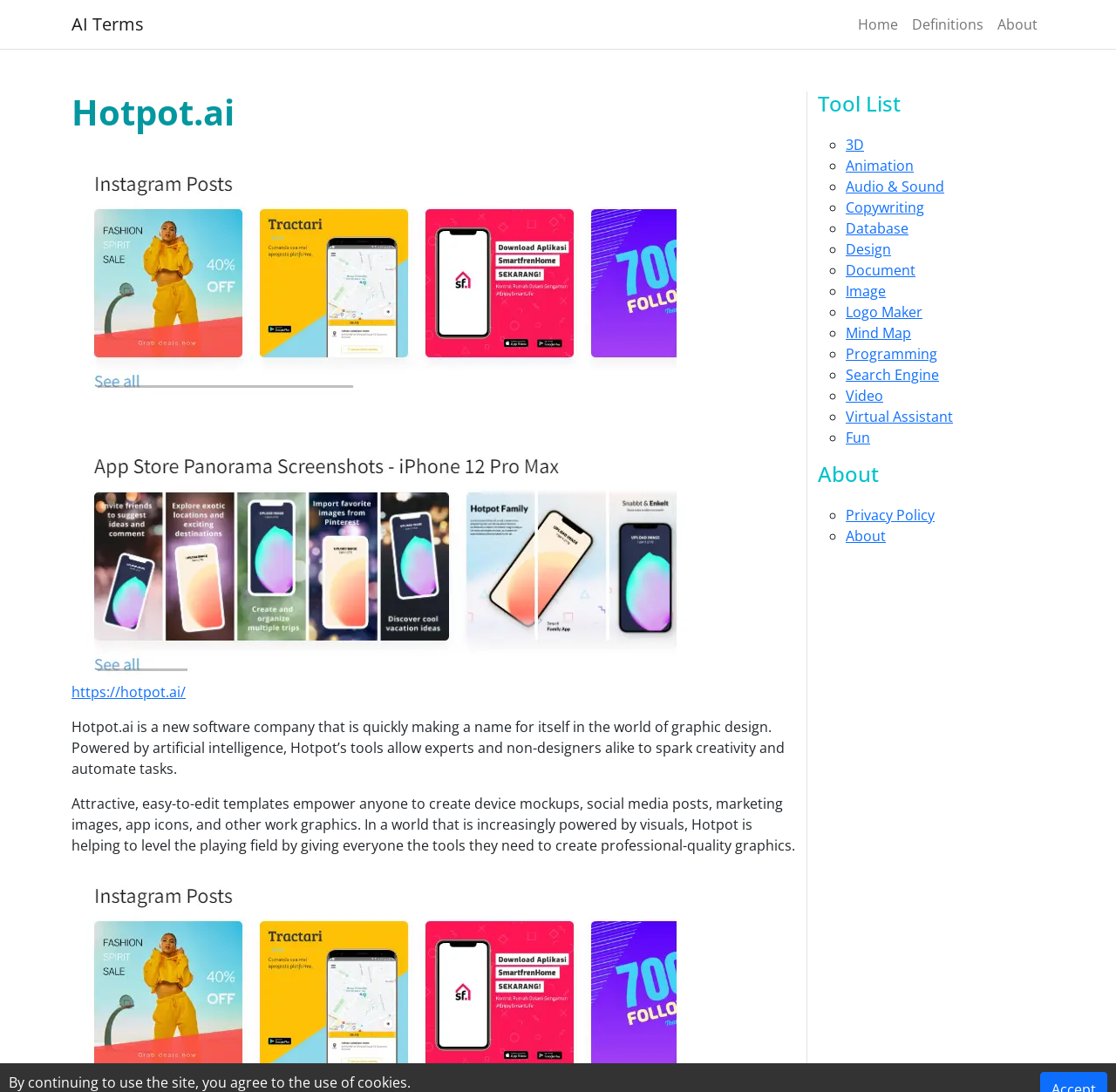Pinpoint the bounding box coordinates of the clickable element to carry out the following instruction: "Click on AI Terms."

[0.064, 0.006, 0.129, 0.038]